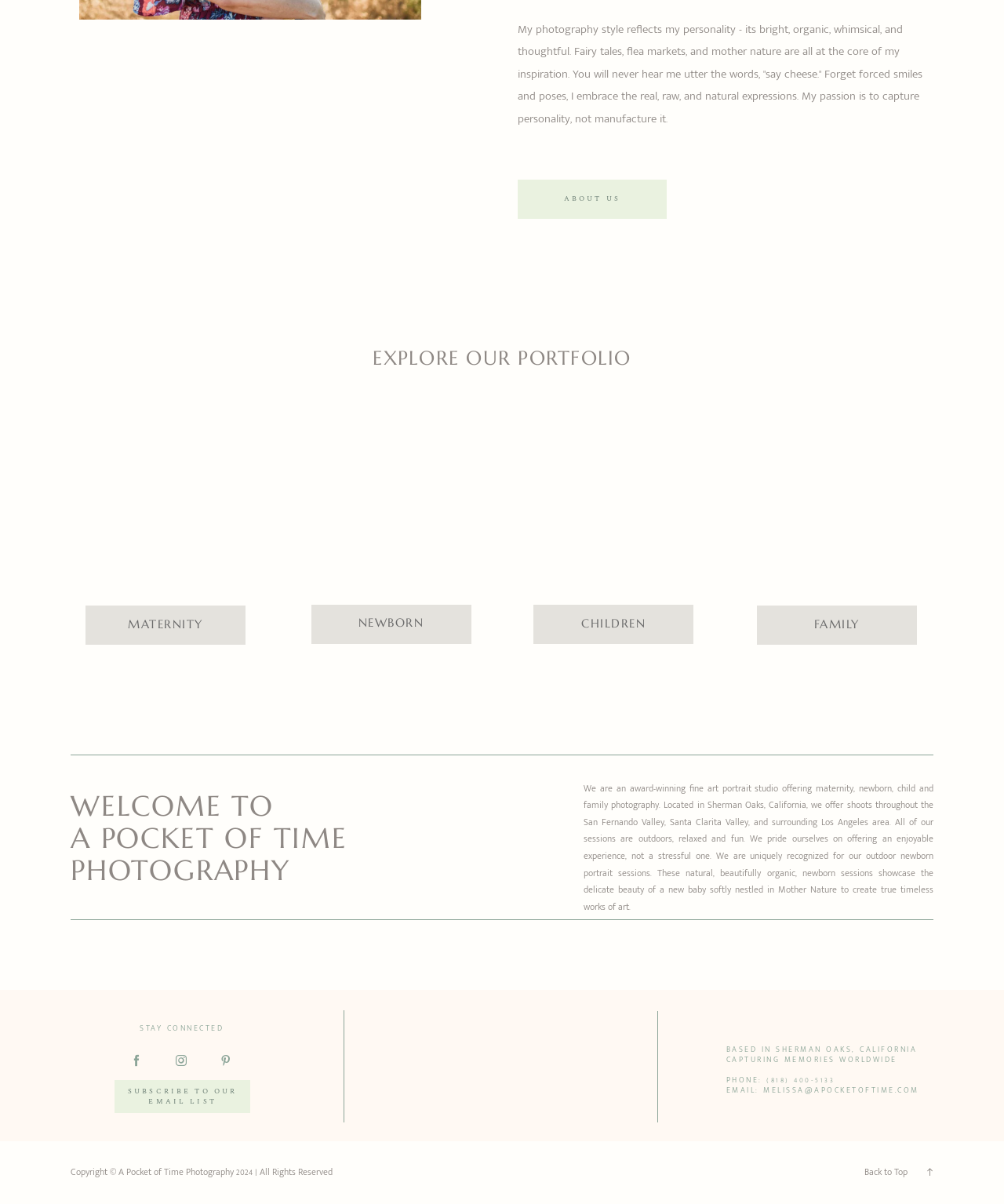What is the photographer's approach to capturing expressions?
Using the image as a reference, answer with just one word or a short phrase.

Natural and raw